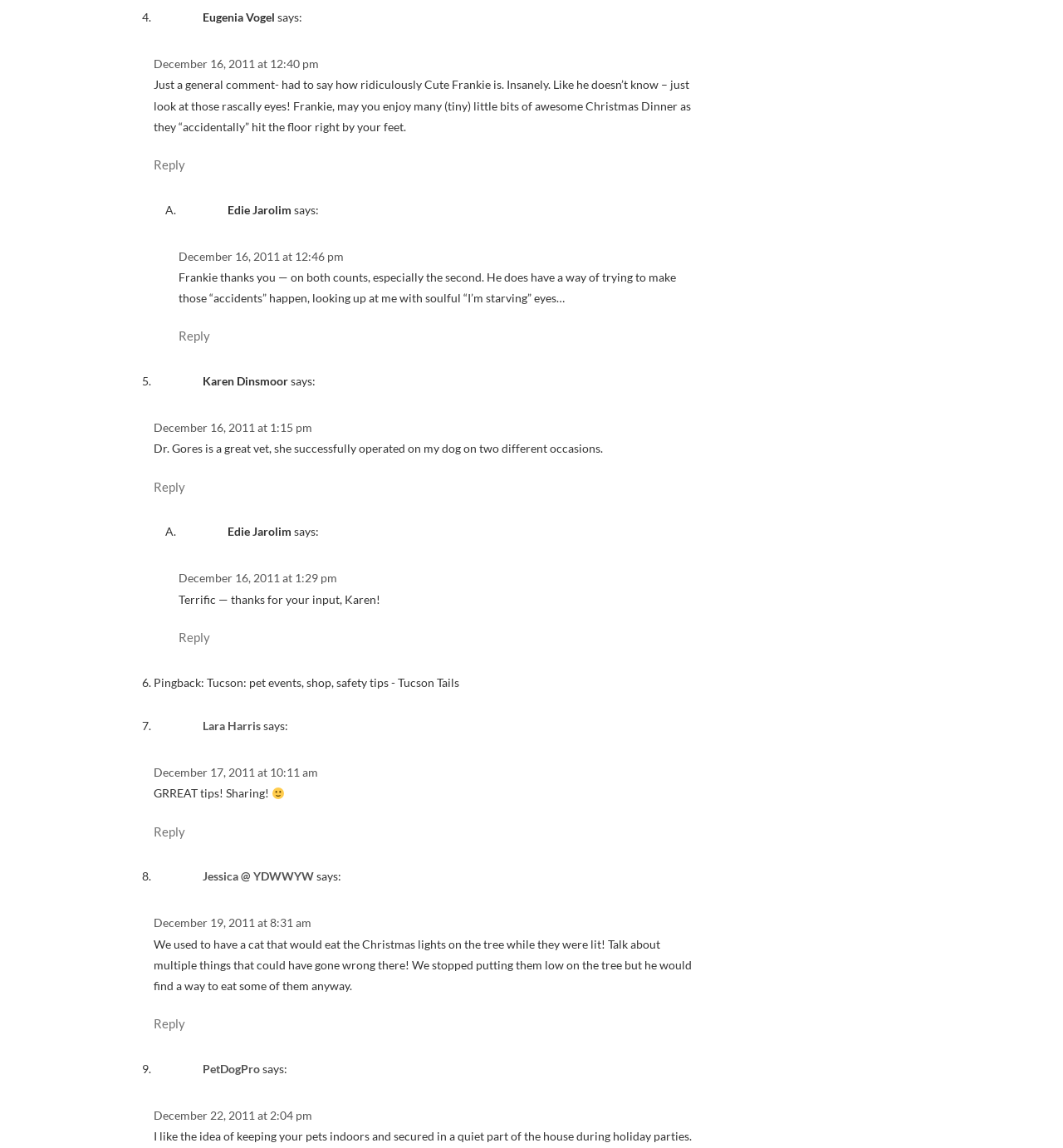Find the bounding box coordinates of the clickable element required to execute the following instruction: "Download the episode". Provide the coordinates as four float numbers between 0 and 1, i.e., [left, top, right, bottom].

None